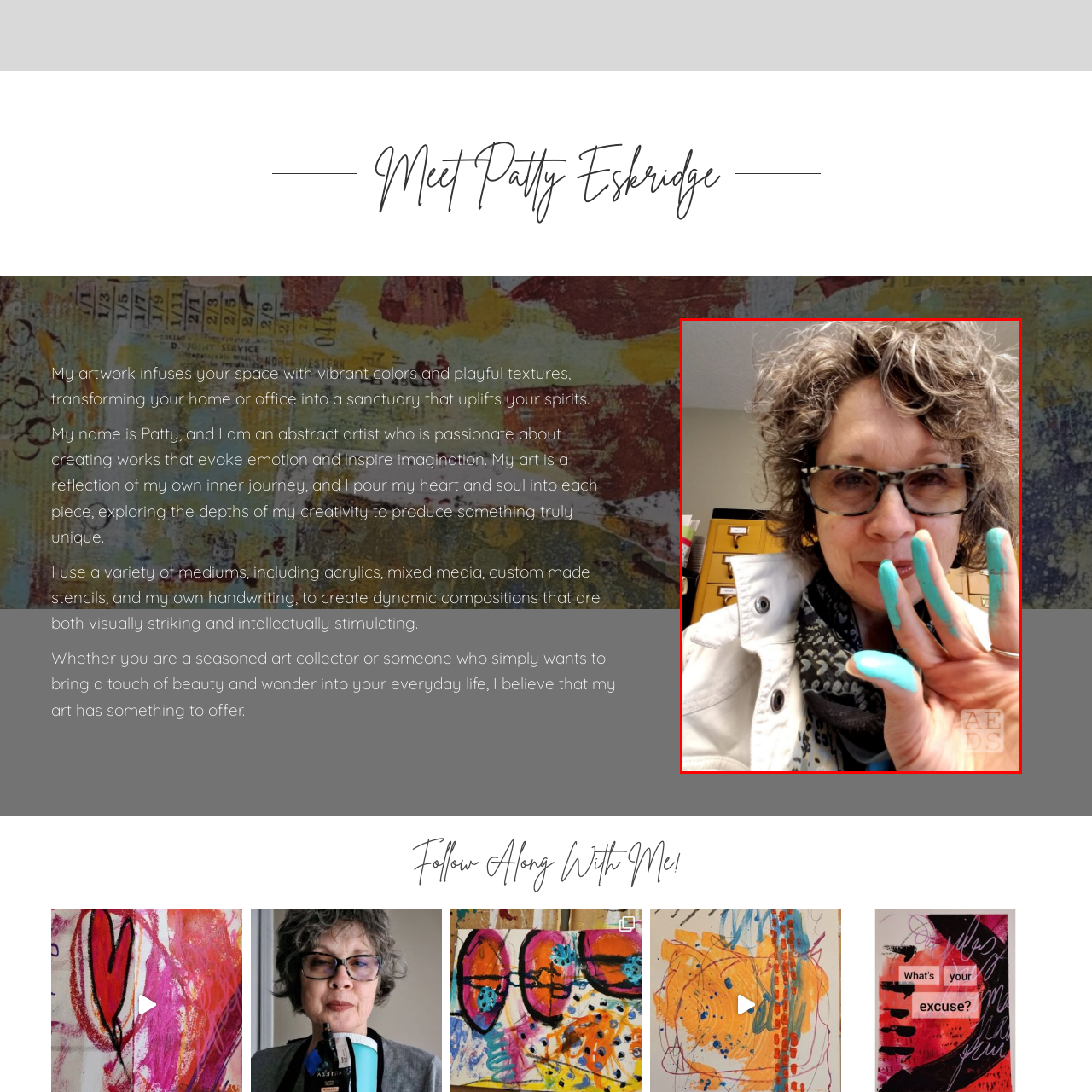Thoroughly describe the contents of the picture within the red frame.

In the image, an artist is playfully posing for a selfie, showcasing her creative spirit. She has curly, shoulder-length hair and is wearing stylish glasses, with a light coat over a patterned scarf. Her fingers are notably covered in bright turquoise paint, highlighting her active engagement in the artistic process. The backdrop reveals hints of an artist's workspace, including storage cabinets, suggesting a vibrant, creative environment. This spirited moment reflects her passion for art, echoing her dedication to infusing spaces with color and emotion. The image captures not just her artistic identity but also the joy and messiness that comes with creating art.